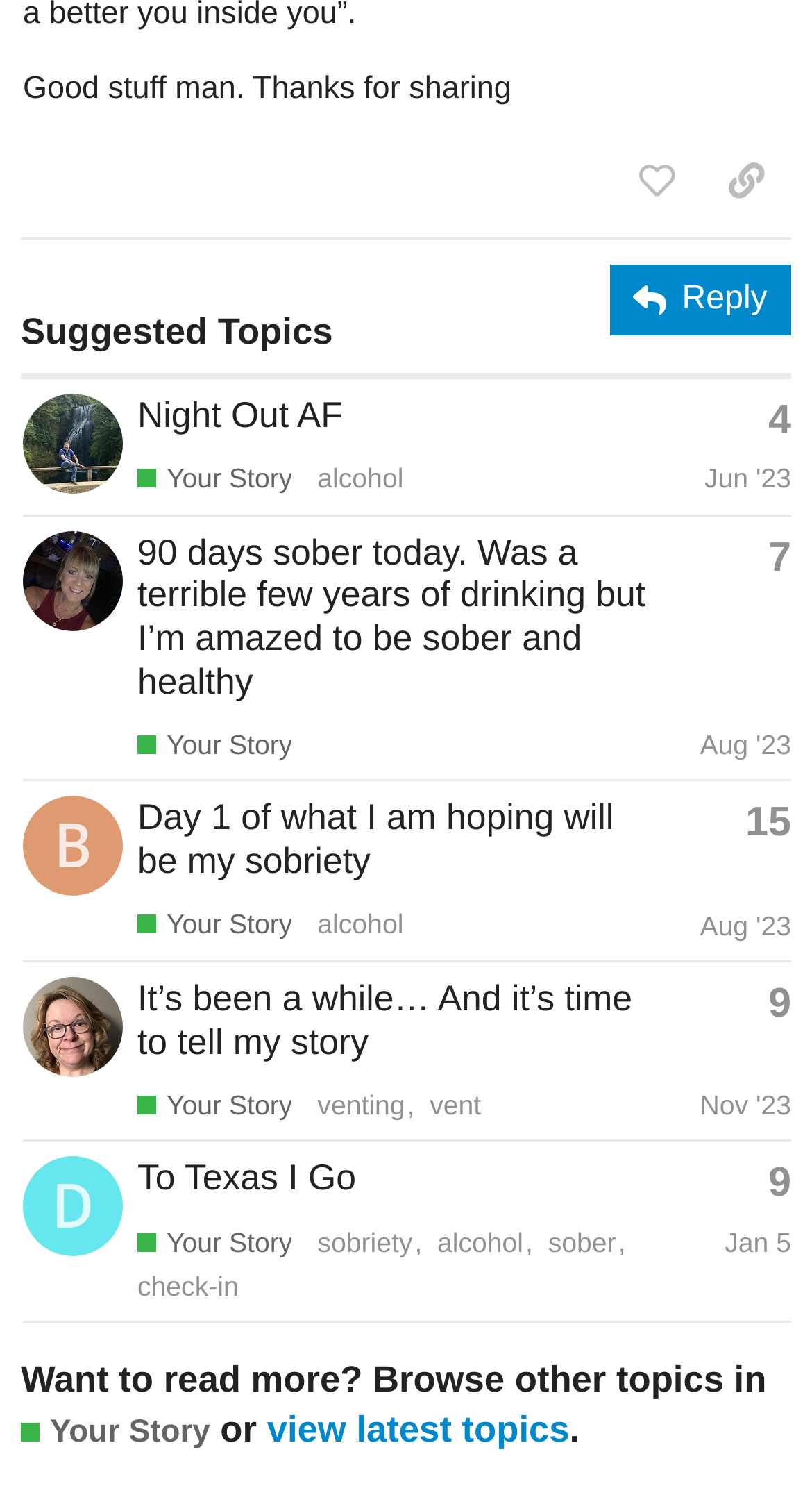Answer the question in one word or a short phrase:
How many topics are suggested?

4